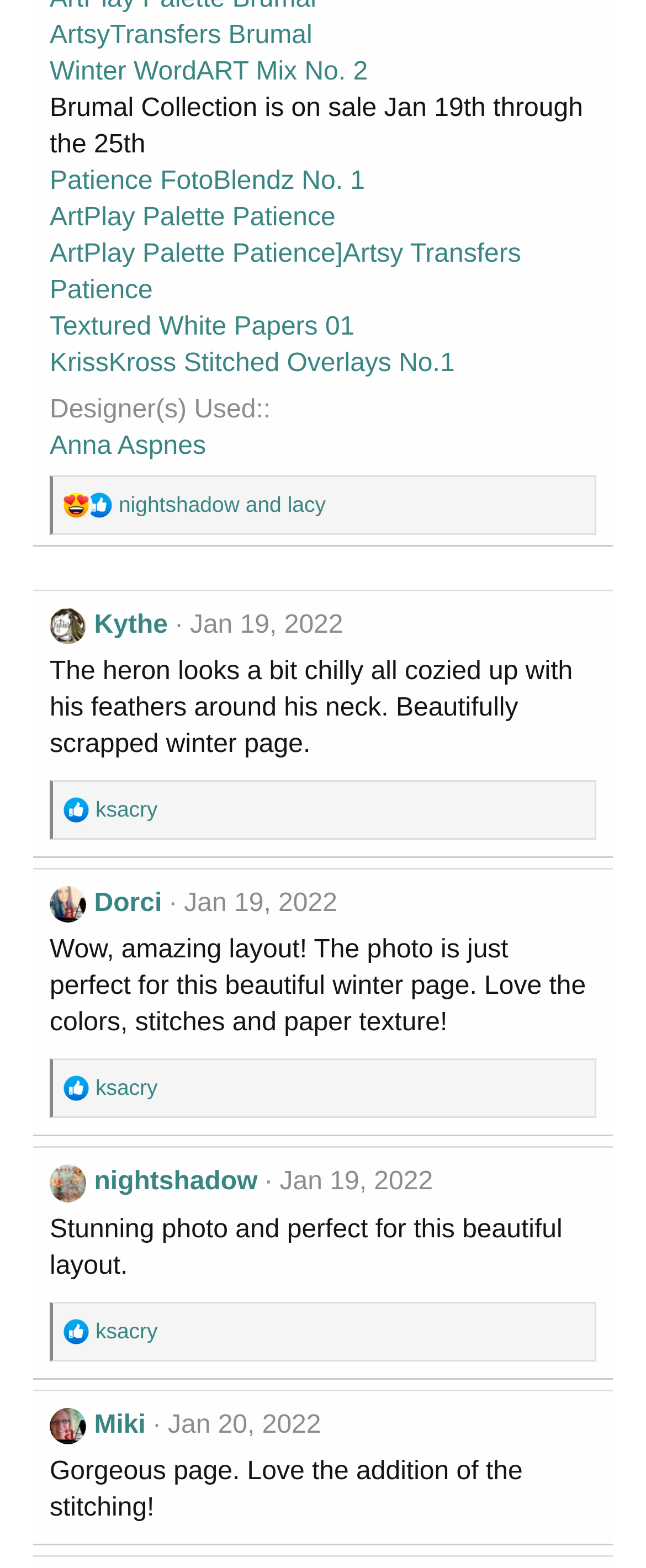Please identify the bounding box coordinates of the region to click in order to complete the given instruction: "React with Love". The coordinates should be four float numbers between 0 and 1, i.e., [left, top, right, bottom].

[0.097, 0.313, 0.138, 0.33]